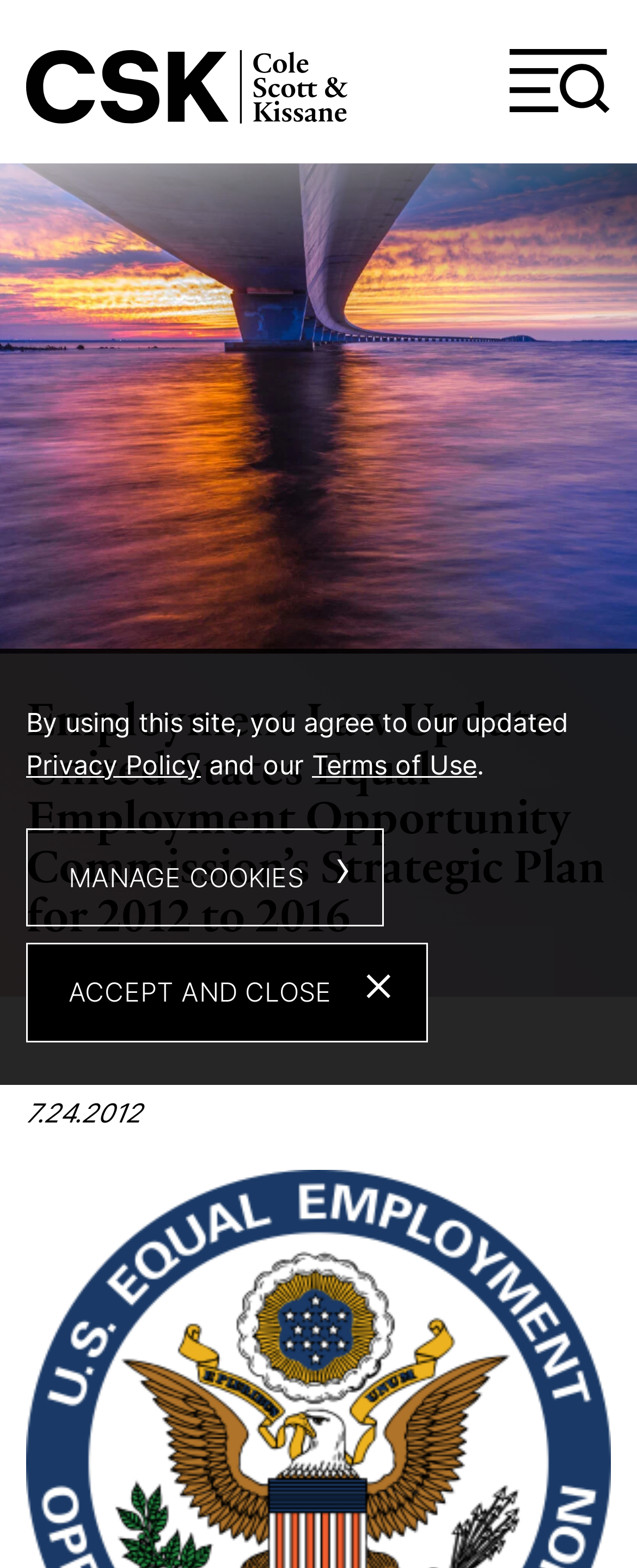Convey a detailed summary of the webpage, mentioning all key elements.

The webpage is about an employment law update, specifically the United States Equal Employment Opportunity Commission's Strategic Plan for 2012 to 2016. At the top left, there is a link to the law firm "Cole, Scott & Kissane, P.A." accompanied by an image of the firm's logo. Below this, there are three links: "Main Content", "Main Menu", and "Jump to Page", which are aligned horizontally.

On the top right, there is a button labeled "Menu" with an accompanying image, which controls the main navigation menu. Below this, there is a heading that displays the title of the employment law update. Next to the heading, there is a time stamp indicating the date "7.24.2012".

In the middle of the page, there is a dialog box titled "Cookie Policy" that is not currently in modal mode. The dialog box contains a message stating that by using the site, the user agrees to the updated privacy policy and terms of use. There are links to the "Privacy Policy" and "Terms of Use" within the dialog box. Below the message, there are two buttons: "MANAGE COOKIES ›" and "ACCEPT AND CLOSE ×".